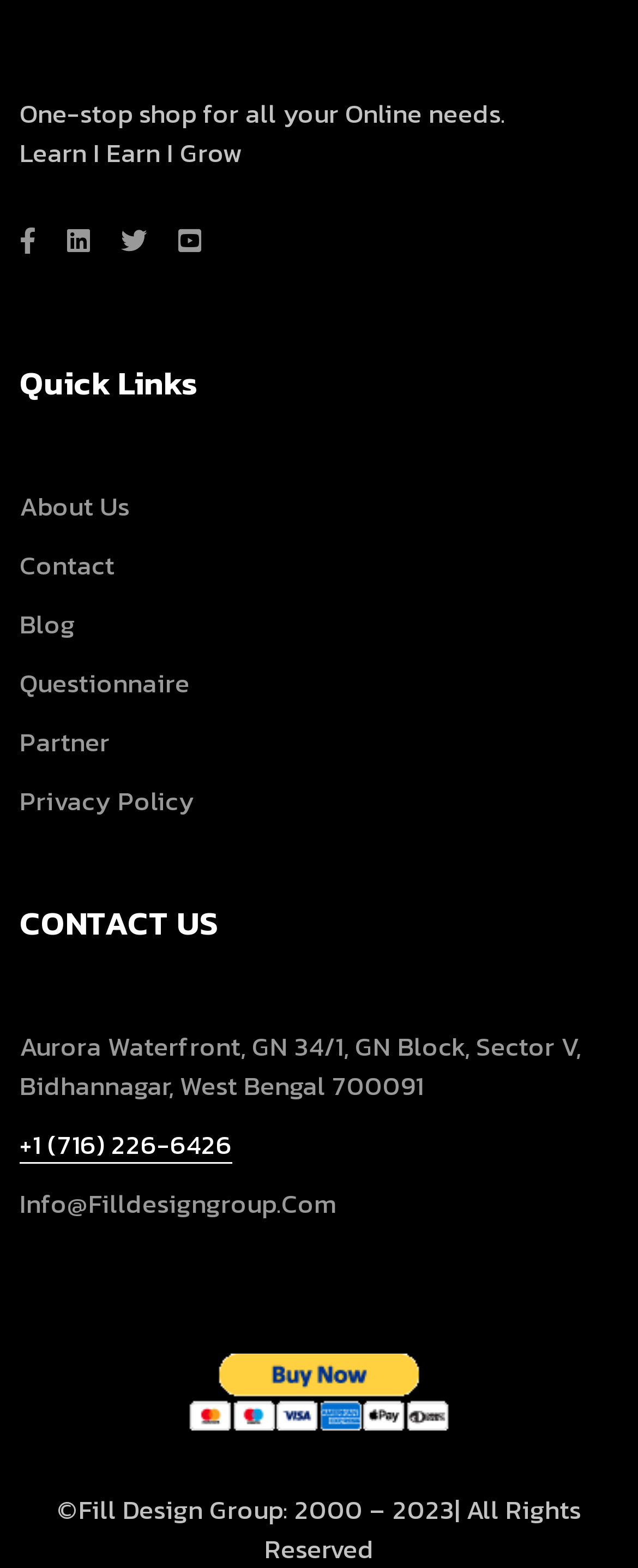Give the bounding box coordinates for the element described by: "Privacy Policy".

[0.031, 0.498, 0.305, 0.523]